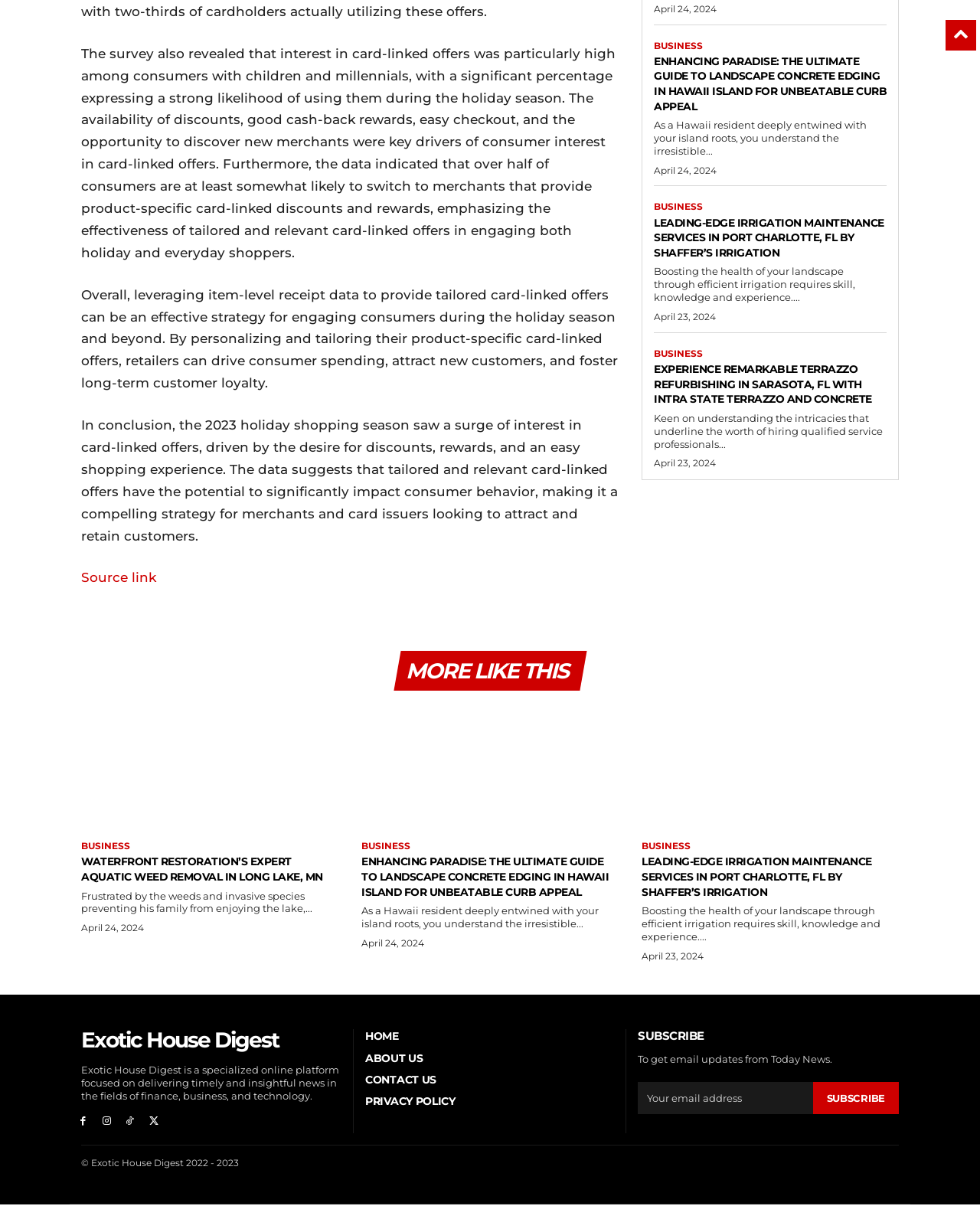Give a one-word or one-phrase response to the question: 
What type of news does the website focus on?

Finance, business, and technology